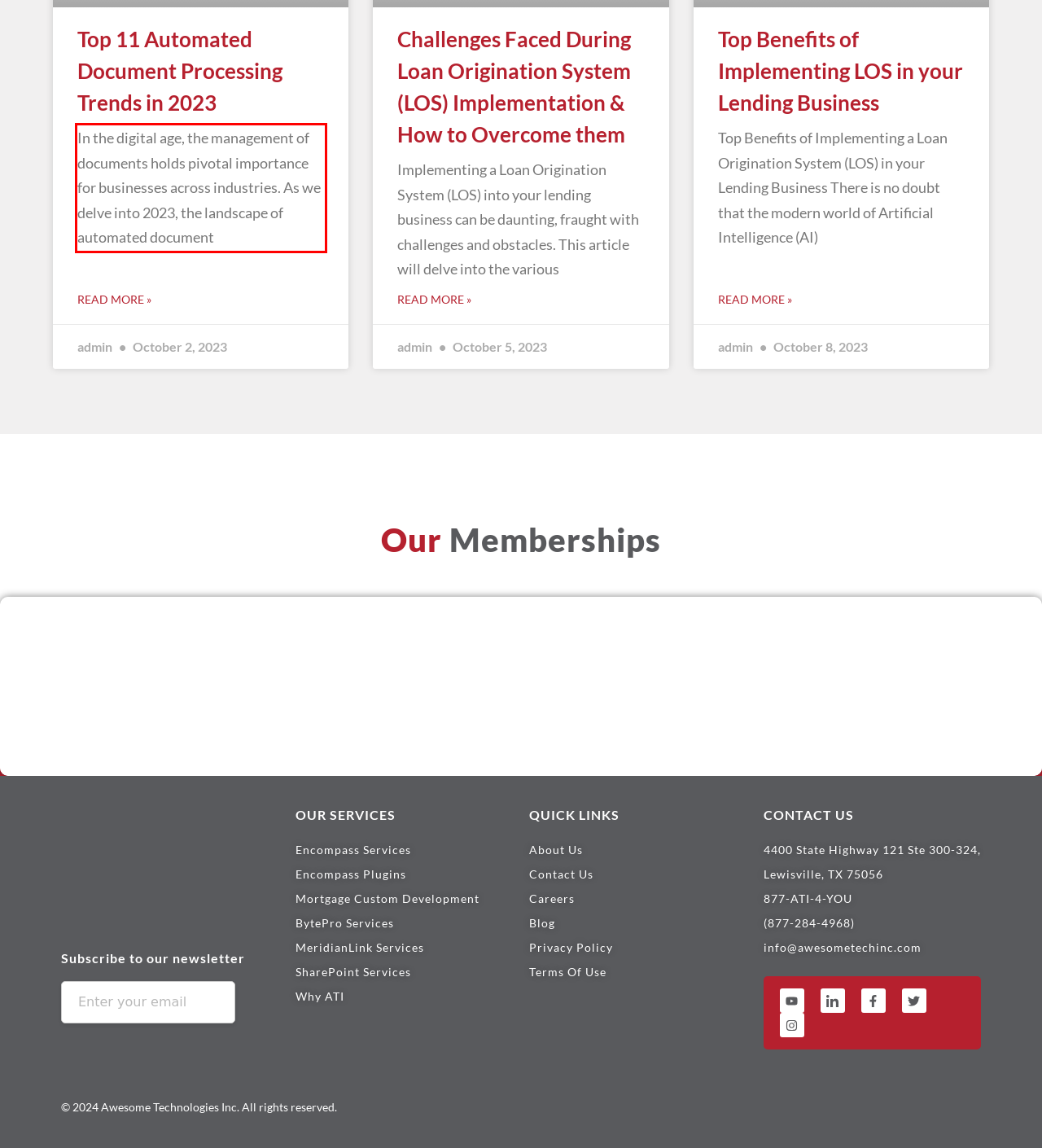You have a screenshot with a red rectangle around a UI element. Recognize and extract the text within this red bounding box using OCR.

In the digital age, the management of documents holds pivotal importance for businesses across industries. As we delve into 2023, the landscape of automated document